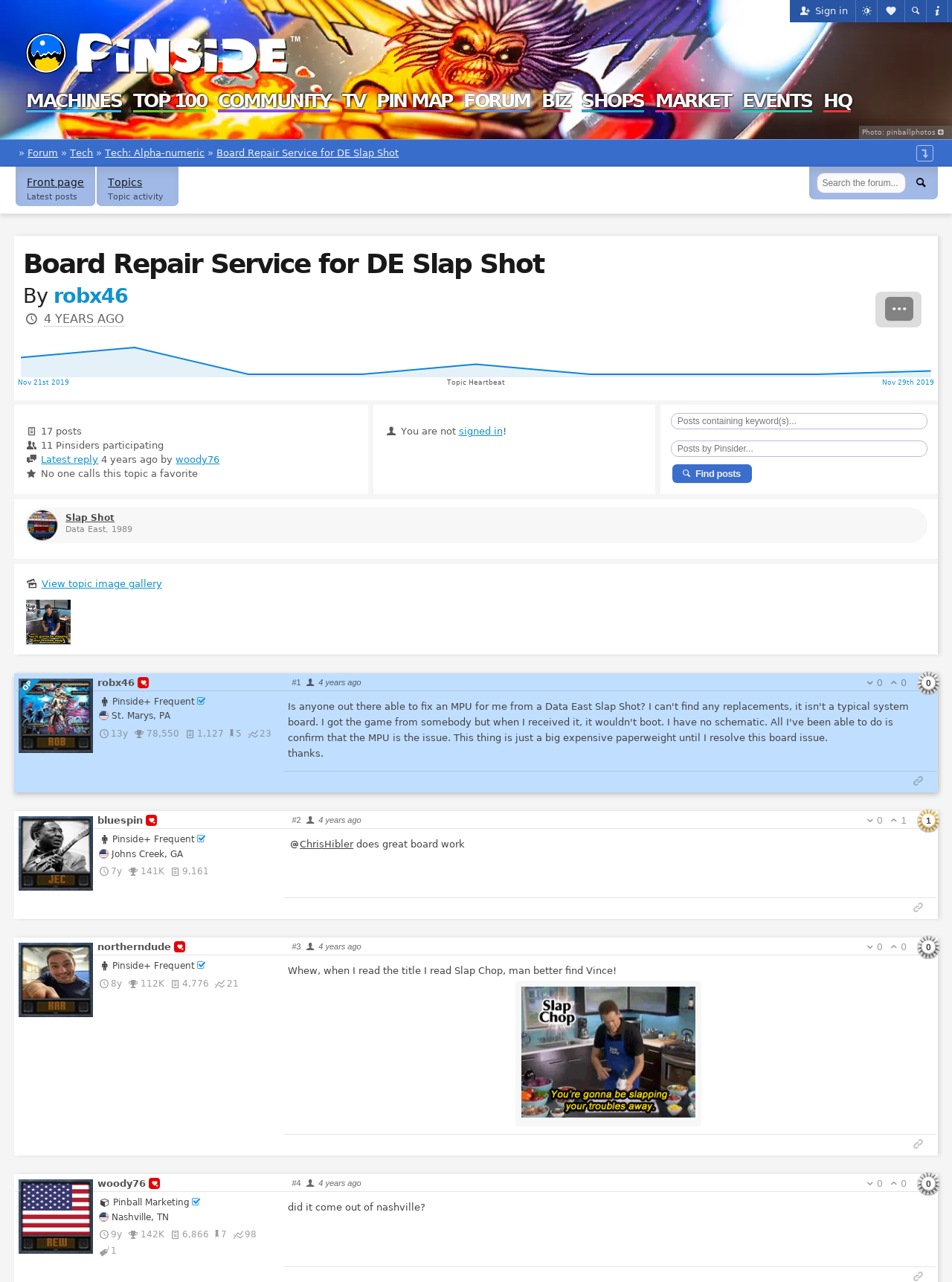How old is the topic?
Respond to the question with a single word or phrase according to the image.

4 years